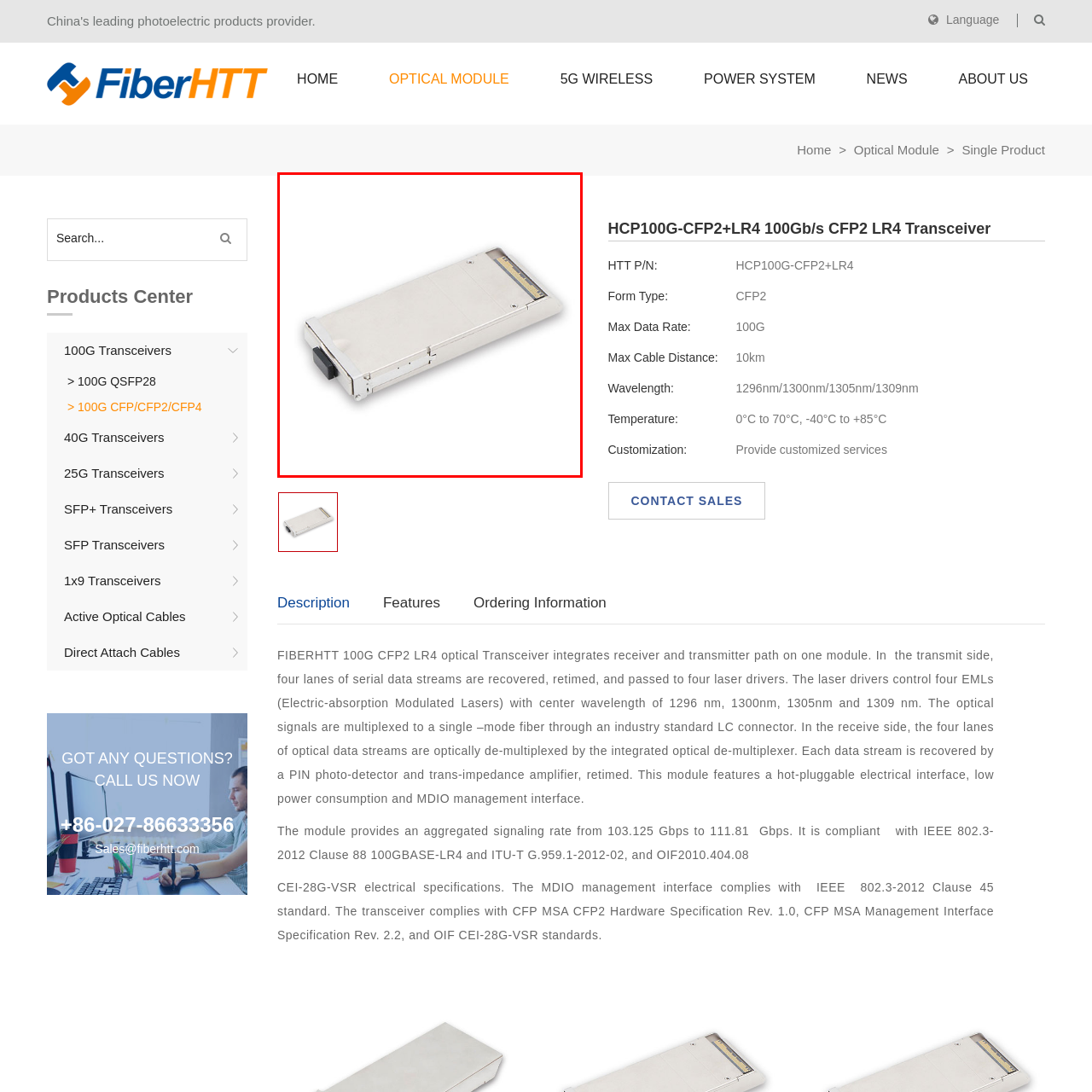What is the data transfer rate of the transceiver?
Look at the image surrounded by the red border and respond with a one-word or short-phrase answer based on your observation.

100Gb/s